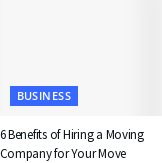What is the topic of the image?
Using the information from the image, give a concise answer in one word or a short phrase.

Moving companies